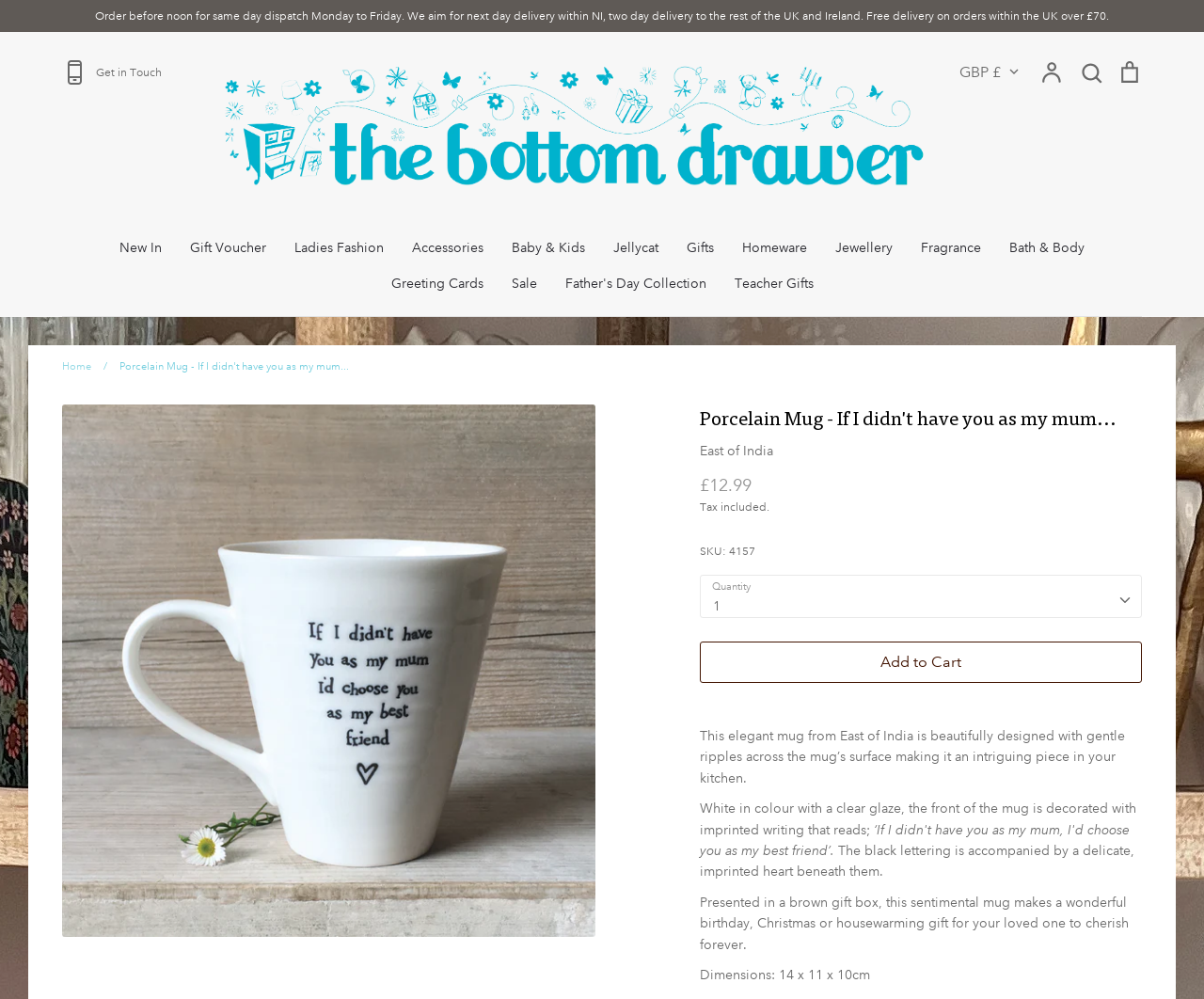Can you find the bounding box coordinates for the element that needs to be clicked to execute this instruction: "Add to Cart"? The coordinates should be given as four float numbers between 0 and 1, i.e., [left, top, right, bottom].

[0.582, 0.642, 0.948, 0.684]